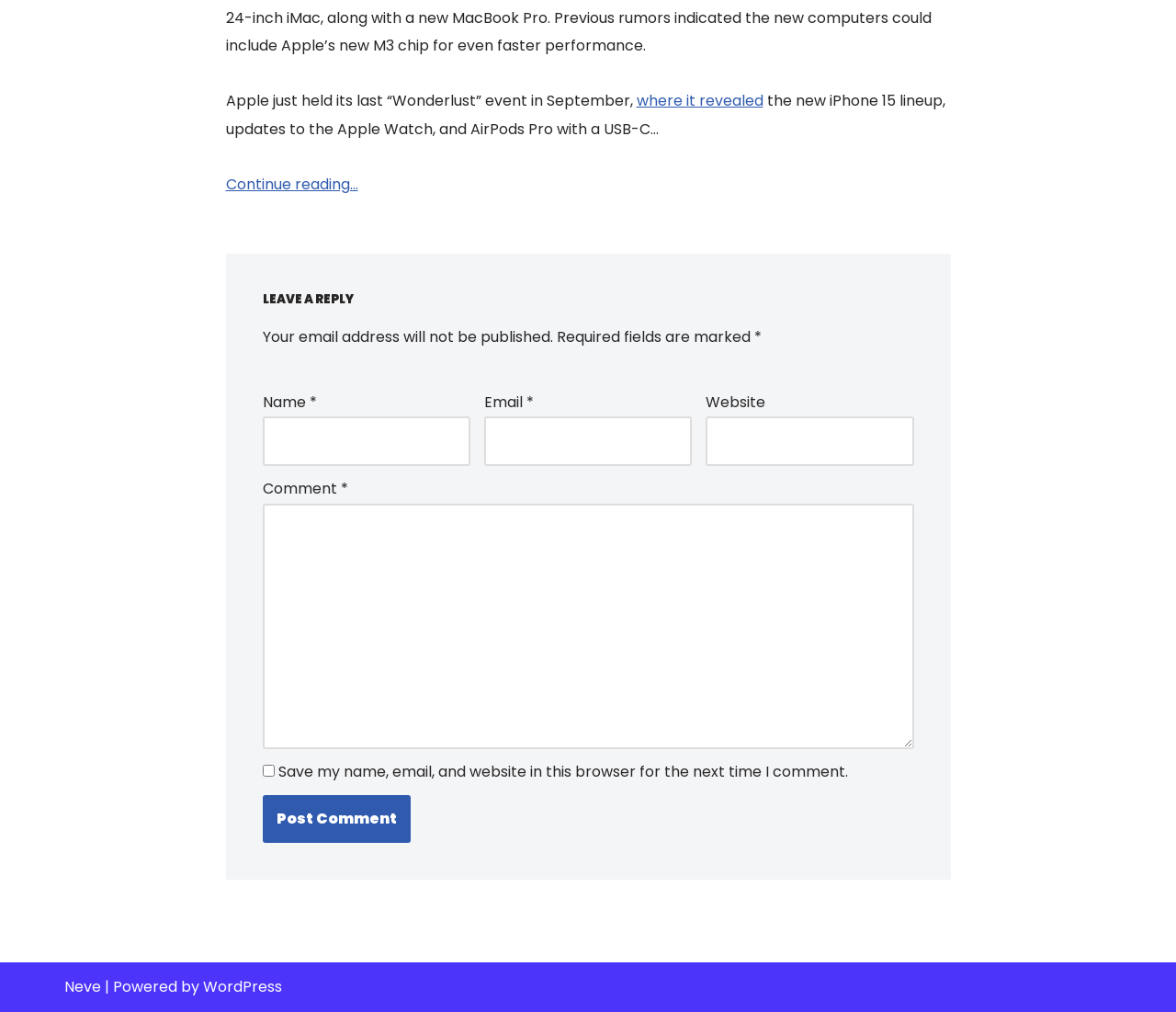From the webpage screenshot, identify the region described by Neve. Provide the bounding box coordinates as (top-left x, top-left y, bottom-right x, bottom-right y), with each value being a floating point number between 0 and 1.

[0.055, 0.965, 0.086, 0.985]